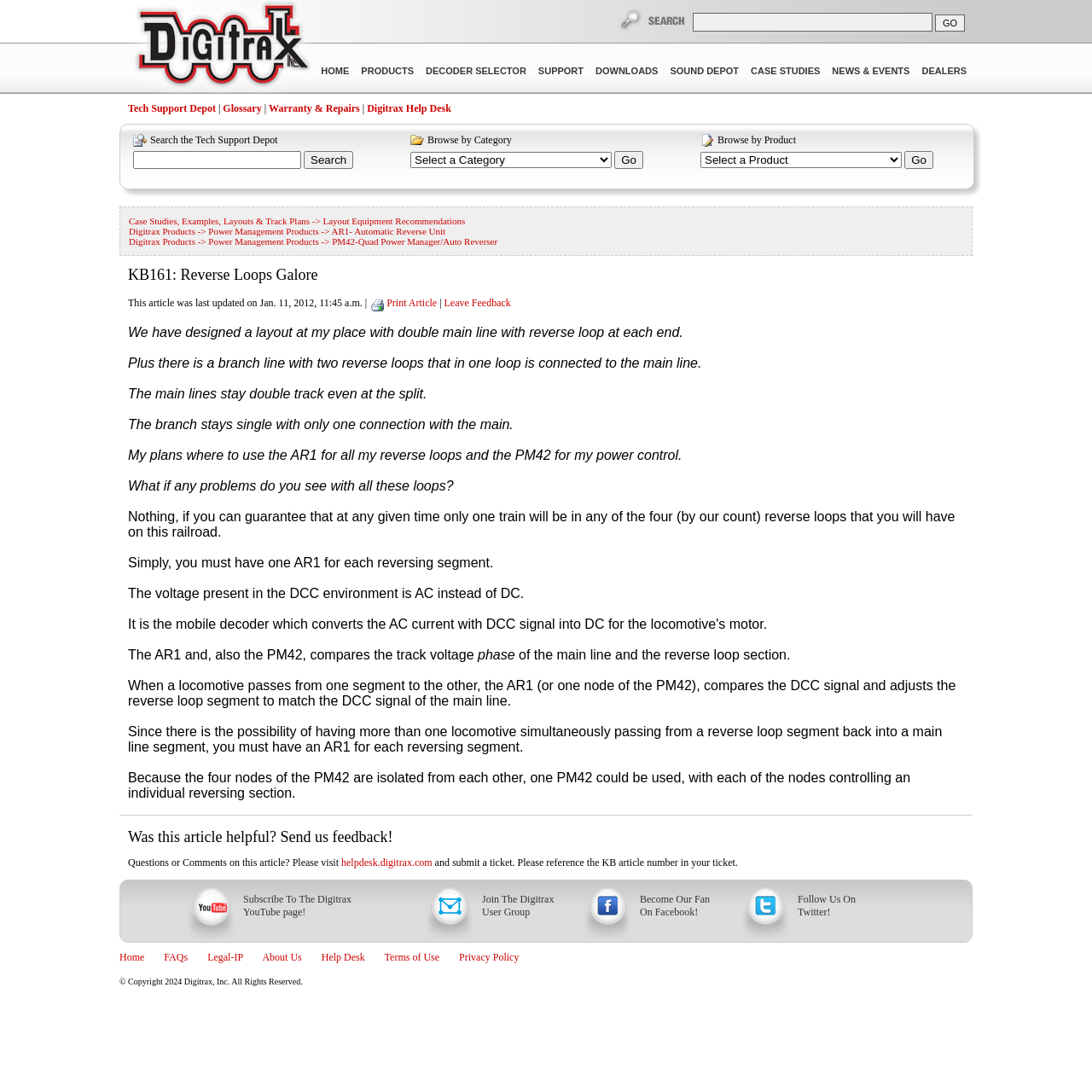How many links are there in the main navigation menu?
Could you answer the question with a detailed and thorough explanation?

The main navigation menu is located below the company name and consists of links such as 'HOME', 'PRODUCTS', 'DECODER SELECTOR', and so on. By counting these links, we can determine that there are 10 links in total.